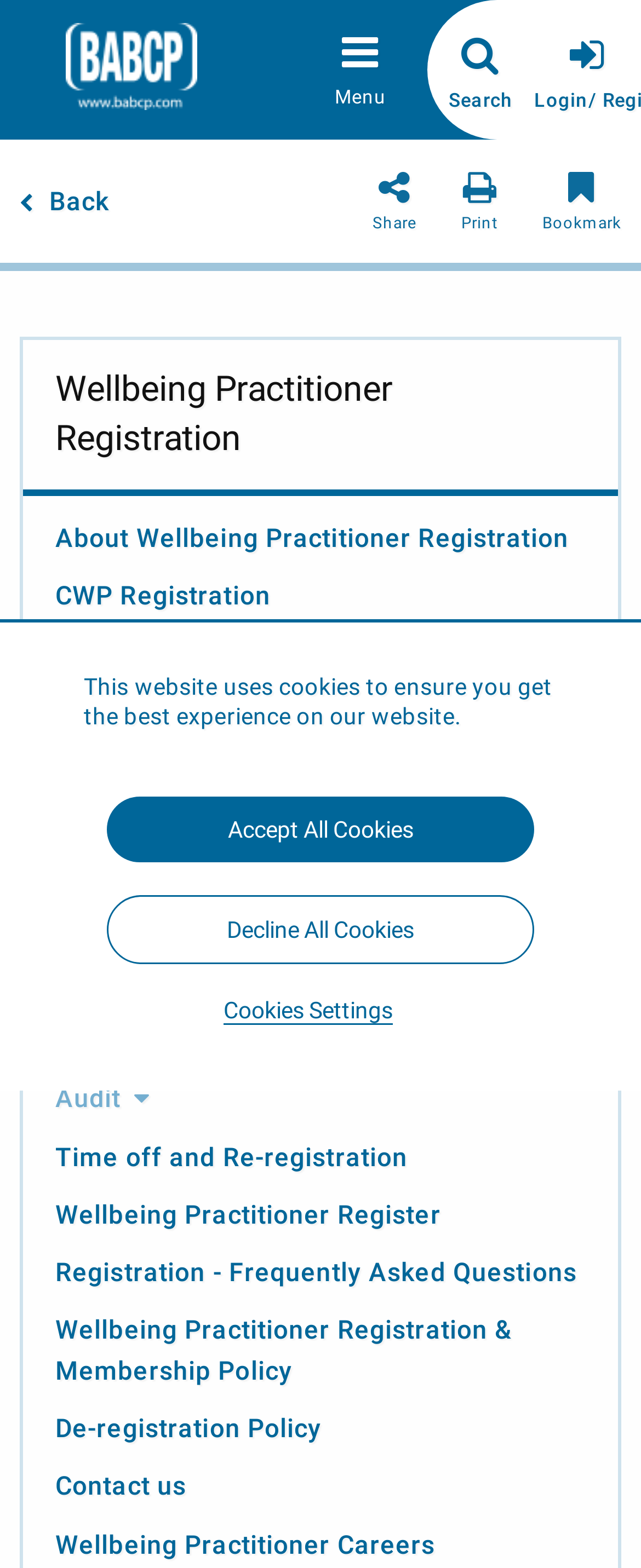How many buttons are there in the cookie consent region?
Look at the image and answer with only one word or phrase.

3